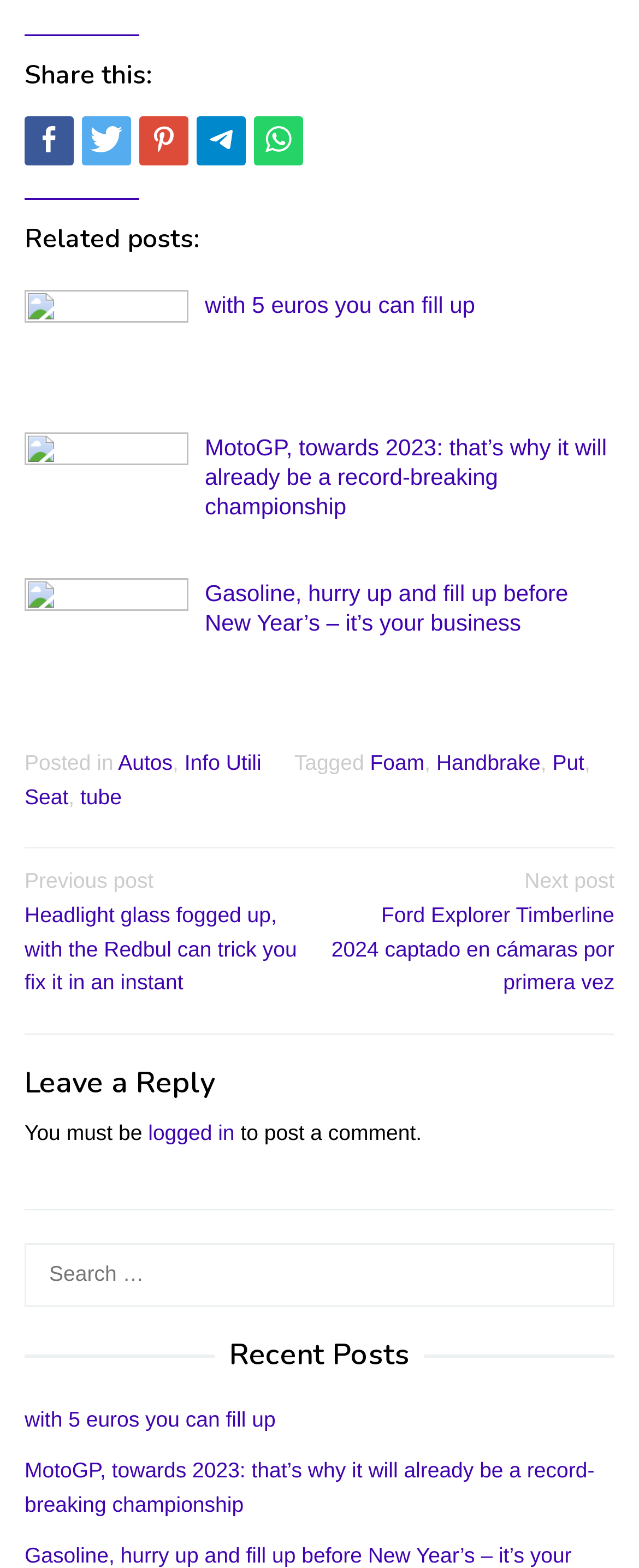What is the purpose of the 'Leave a Reply' section?
Please give a detailed answer to the question using the information shown in the image.

The 'Leave a Reply' section is for users to post a comment or reply to the content of the webpage, but it requires the user to be logged in to do so.